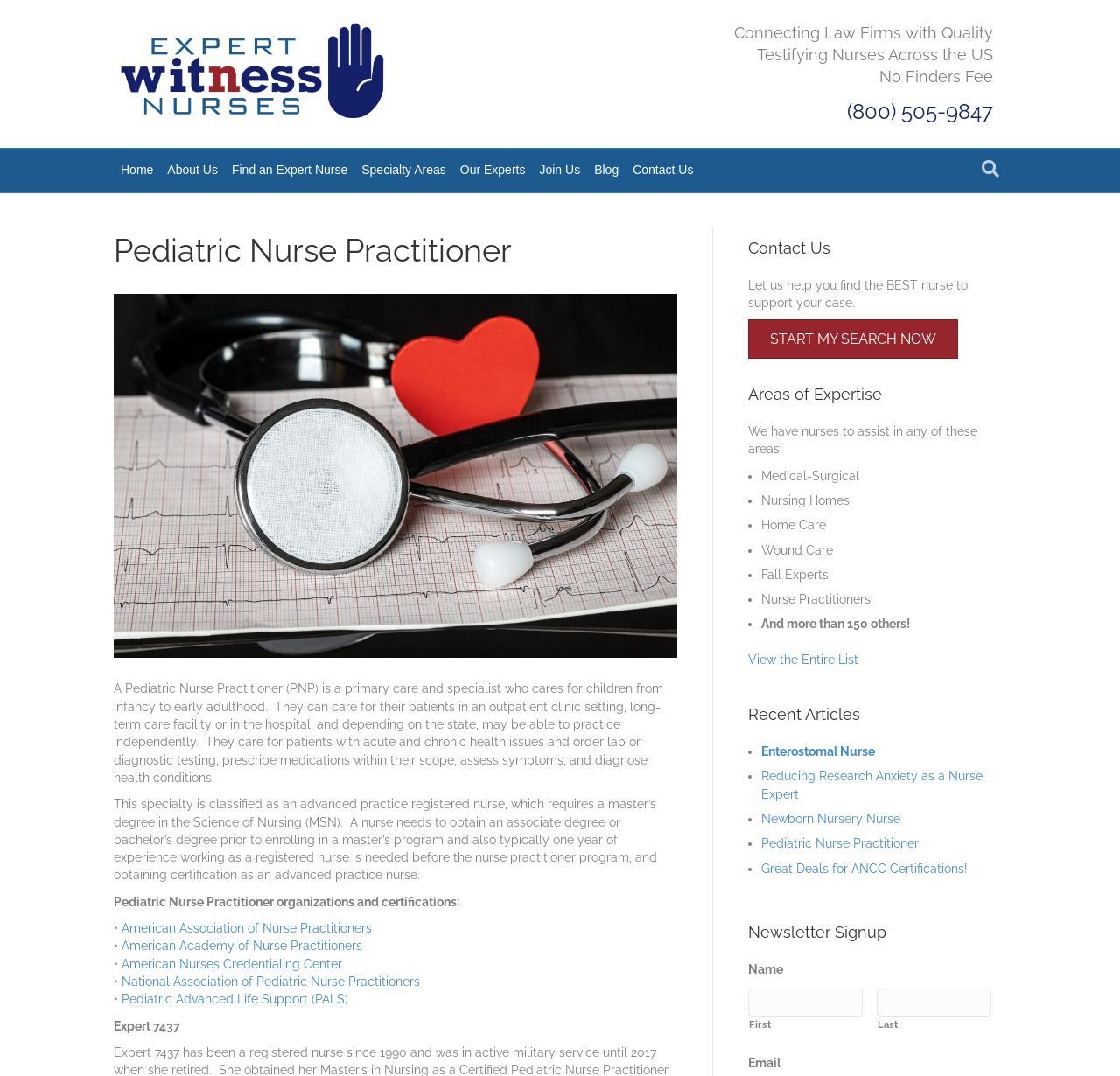Answer this question using a single word or a brief phrase:
How can I find a nurse to support my case?

Start my search now